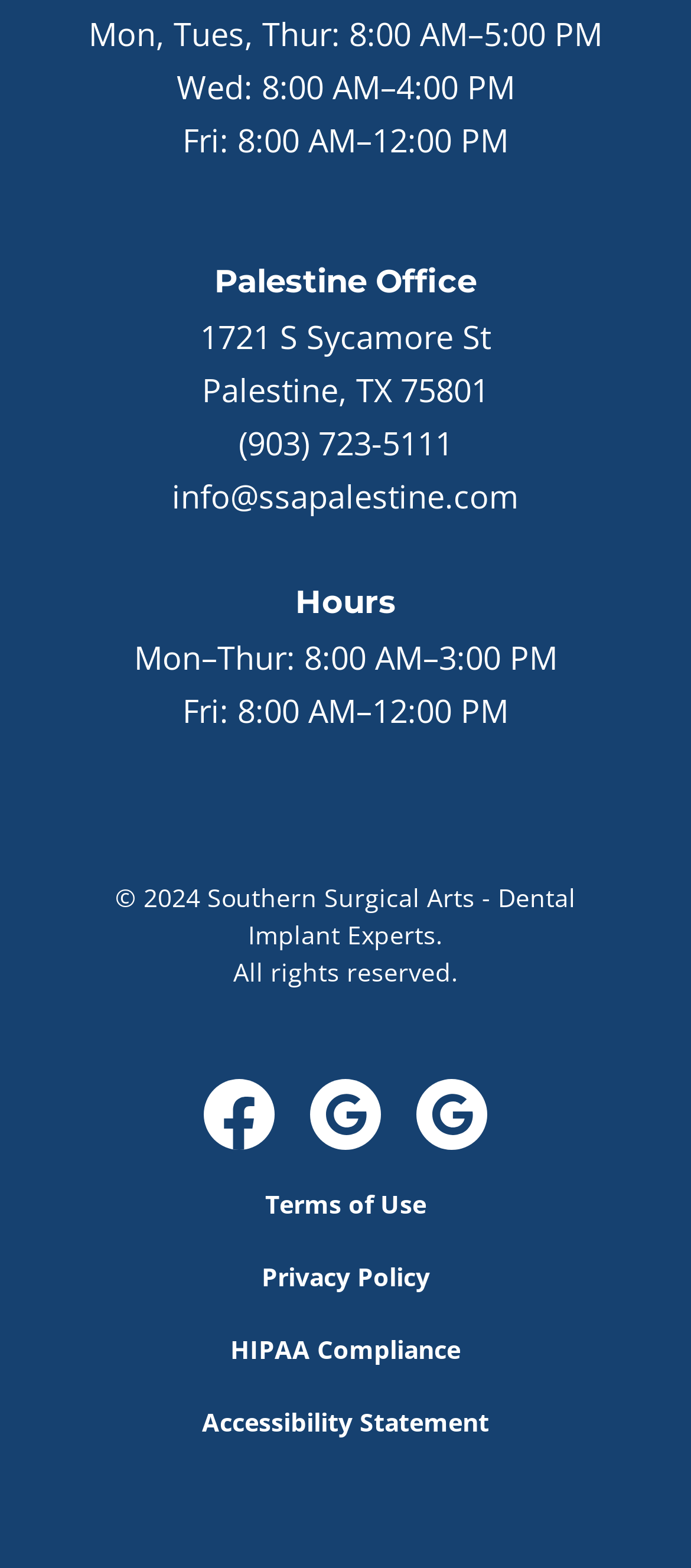Please determine the bounding box coordinates of the area that needs to be clicked to complete this task: 'call the phone number'. The coordinates must be four float numbers between 0 and 1, formatted as [left, top, right, bottom].

[0.345, 0.269, 0.655, 0.296]